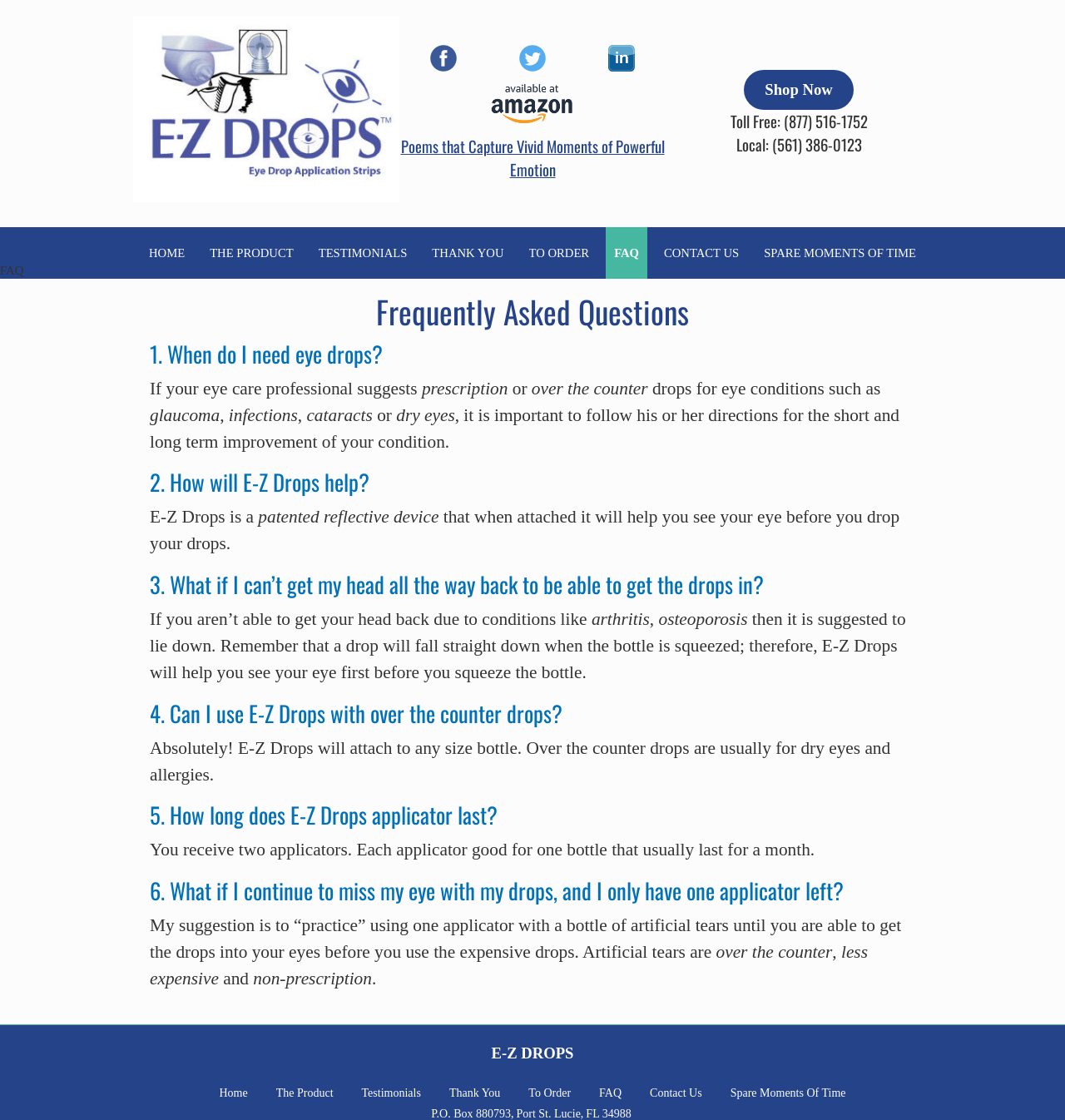Answer the question in one word or a short phrase:
How many applicators are included with E-Z Drops?

Two